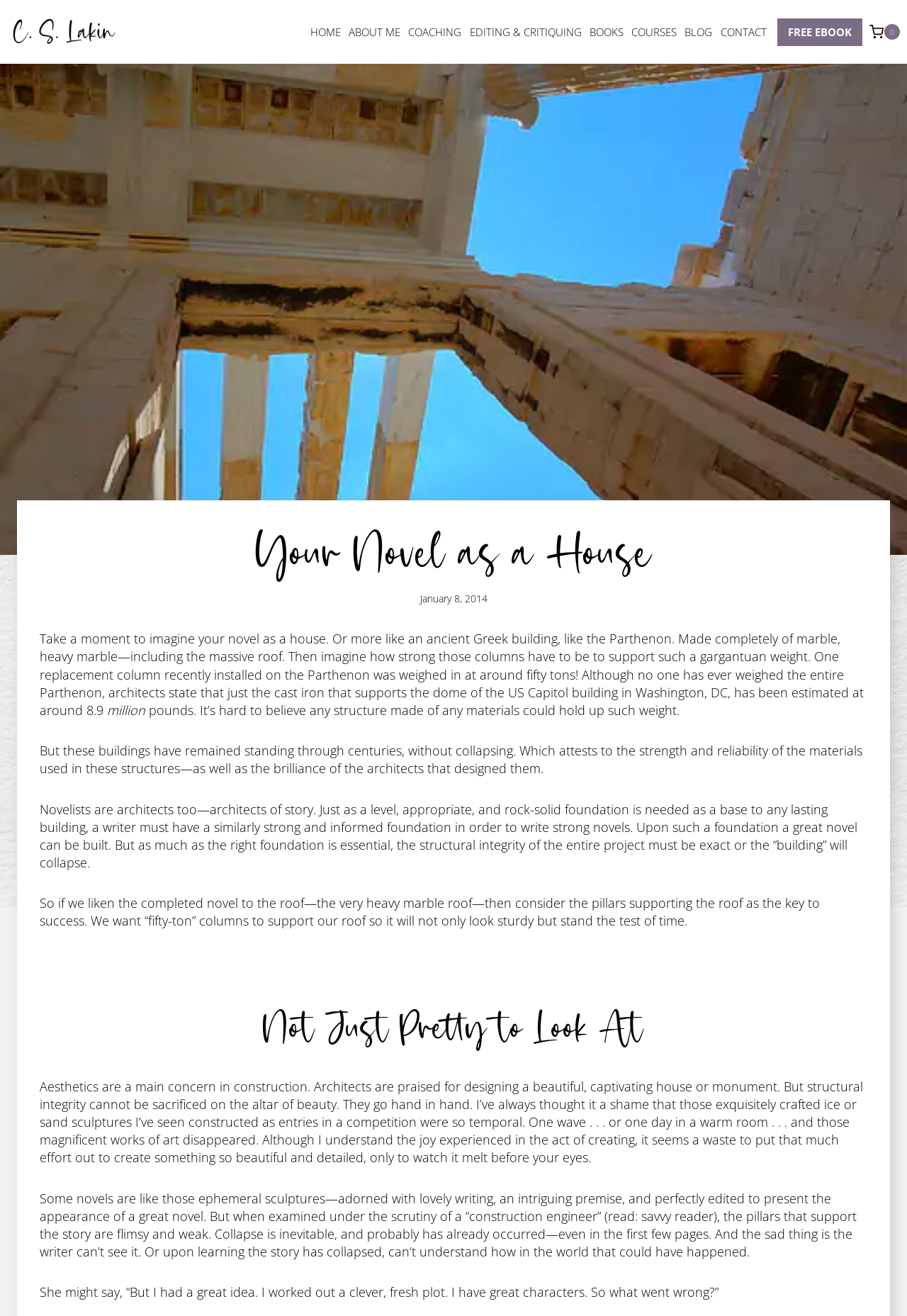What is the author's name?
Please use the image to provide an in-depth answer to the question.

The author's name is mentioned in the link 'C. S. Lakin' at the top of the webpage, which is also accompanied by an image with the same name.